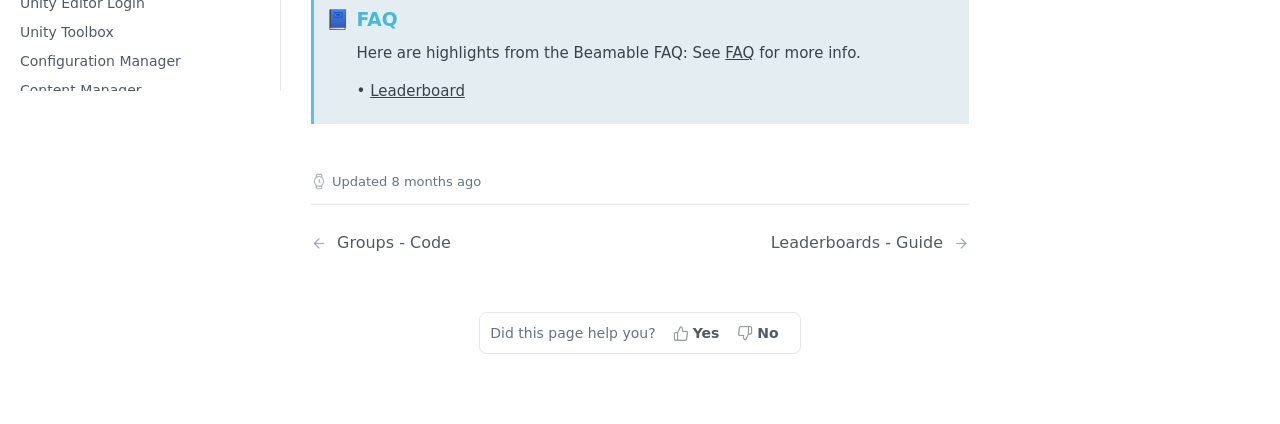Can you find the bounding box coordinates of the area I should click to execute the following instruction: "Click on Yes"?

[0.52, 0.751, 0.571, 0.822]